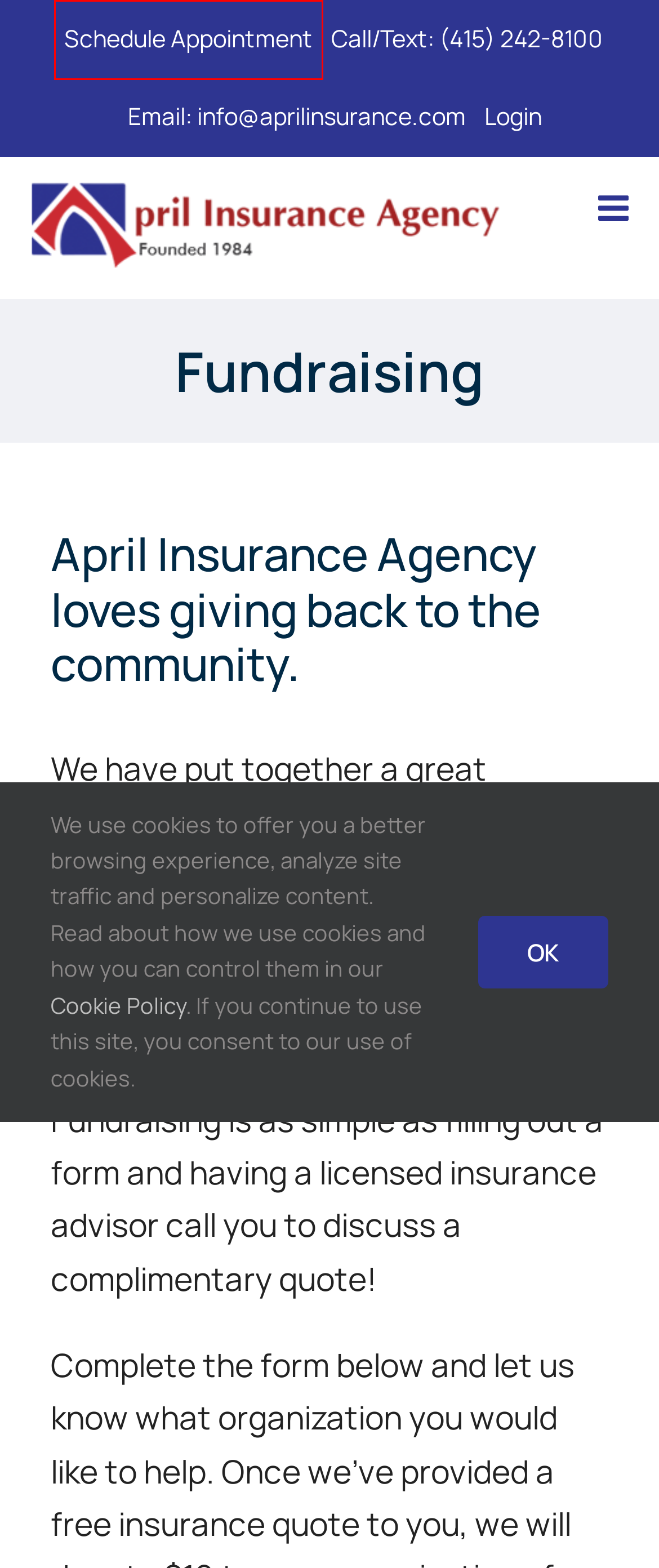Given a screenshot of a webpage with a red bounding box highlighting a UI element, determine which webpage description best matches the new webpage that appears after clicking the highlighted element. Here are the candidates:
A. Login - April Insurance Agency - San Francisco CA / Oakland CA
B. About - April Insurance Agency in San Francisco CA / Oakland CA
C. Get a Flood Insurance Quote - April Insurance Agency - San Francisco CA / Oakland CA
D. Terms of Service - April Insurance Agency - San Francisco CA / Oakland CA
E. Home & Auto Insurance - San Francisco CA / Oakland CA - April Insurance Agency
F. Cookie Policy - April Insurance Agency - San Francisco CA / Oakland CA
G. Get a Business Insurance Quote - April Insurance Agency - San Francisco CA / Oakland CA
H. Schedule an Appointment - April Insurance Agency - San Francisco CA / Oakland CA

H